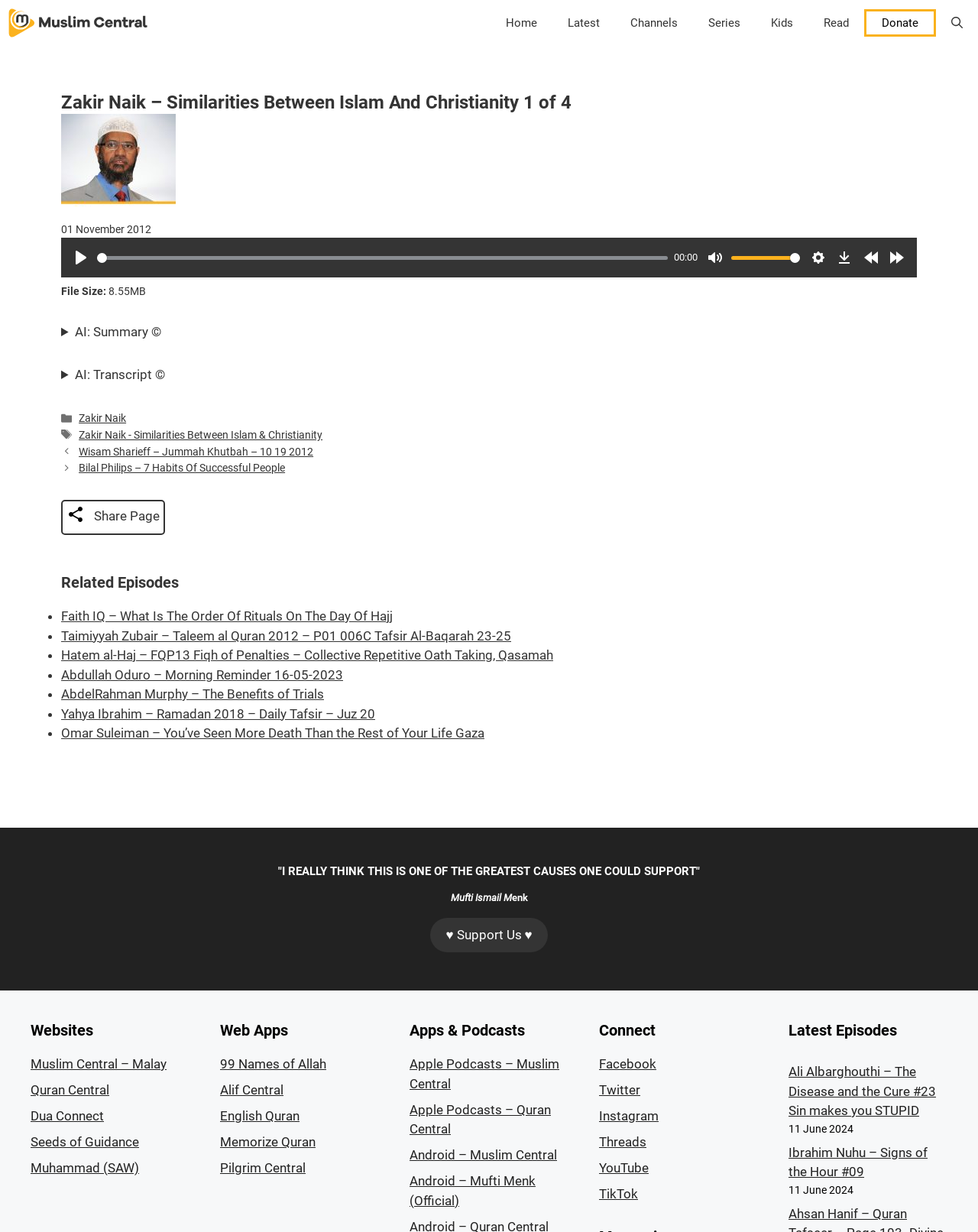Generate a thorough caption detailing the webpage content.

This webpage is about an audio lecture by Zakir Naik, titled "Similarities Between Islam And Christianity 1 of 4". At the top, there is a navigation bar with links to "Home", "Latest", "Channels", "Series", "Kids", "Read", and "Donate". On the right side of the navigation bar, there is a search bar. 

Below the navigation bar, there is a main content area that takes up most of the page. At the top of this area, there is a header section with a heading that displays the title of the lecture, an image of Zakir Naik, and a timestamp indicating that the lecture was uploaded on November 1, 2012.

Below the header section, there is a media player that allows users to play, pause, and control the volume of the audio lecture. There are also buttons to rewind and fast-forward the lecture by 10 seconds, as well as a download link.

Underneath the media player, there is a section that displays details about the lecture, including its file size. There are also two disclosure triangles that can be expanded to show a summary and transcript of the lecture, respectively.

Further down the page, there is a footer section that displays categories and tags related to the lecture, as well as a list of related episodes. There is also an image and a "Share Page" button.

On the right side of the page, there is a section that displays a quote from Mufti Ismail Menk, followed by a link to support the website. Below this, there are two complementary sections that display links to other websites and web apps, including Muslim Central in Malay, Quran Central, and others.

Overall, the webpage is focused on providing an audio lecture by Zakir Naik, along with related information and links to other resources.